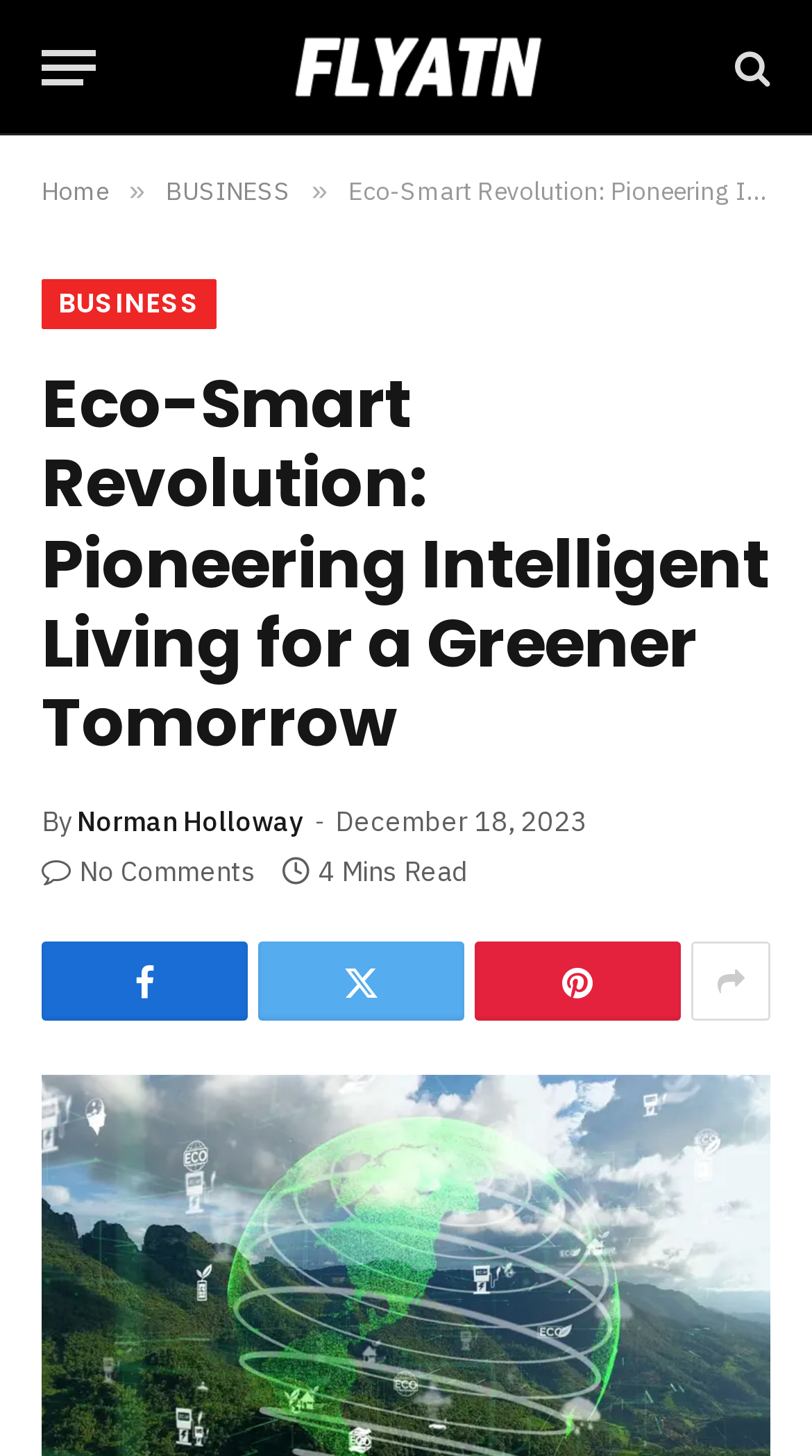How many social media links are there?
Please respond to the question with a detailed and thorough explanation.

I counted the number of social media links by looking at the icons and their corresponding links at the bottom of the page. There are four links with icons , , , and .